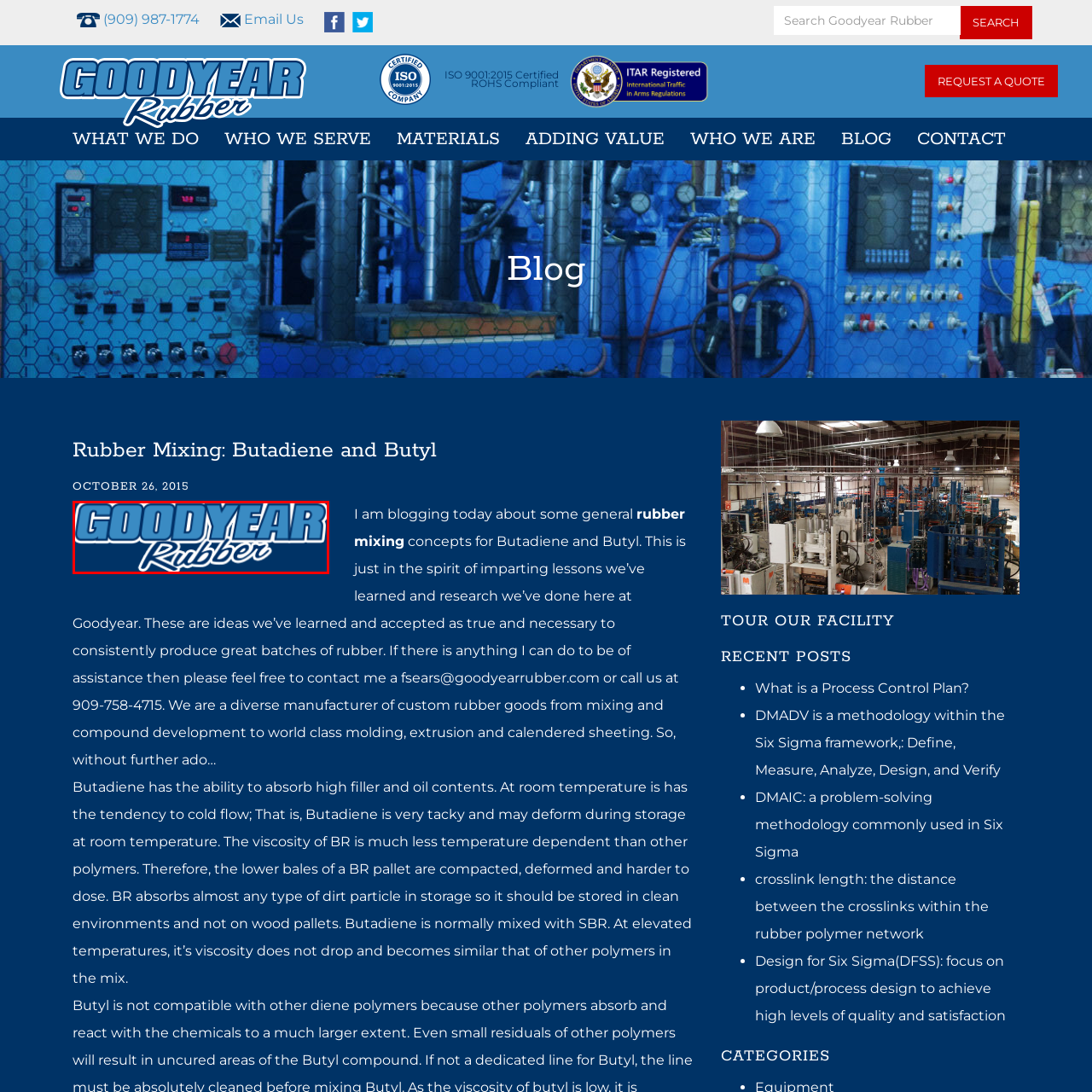Look at the image highlighted by the red boundary and answer the question with a succinct word or phrase:
What is the industry that Goodyear Rubber is committed to?

Rubber manufacturing